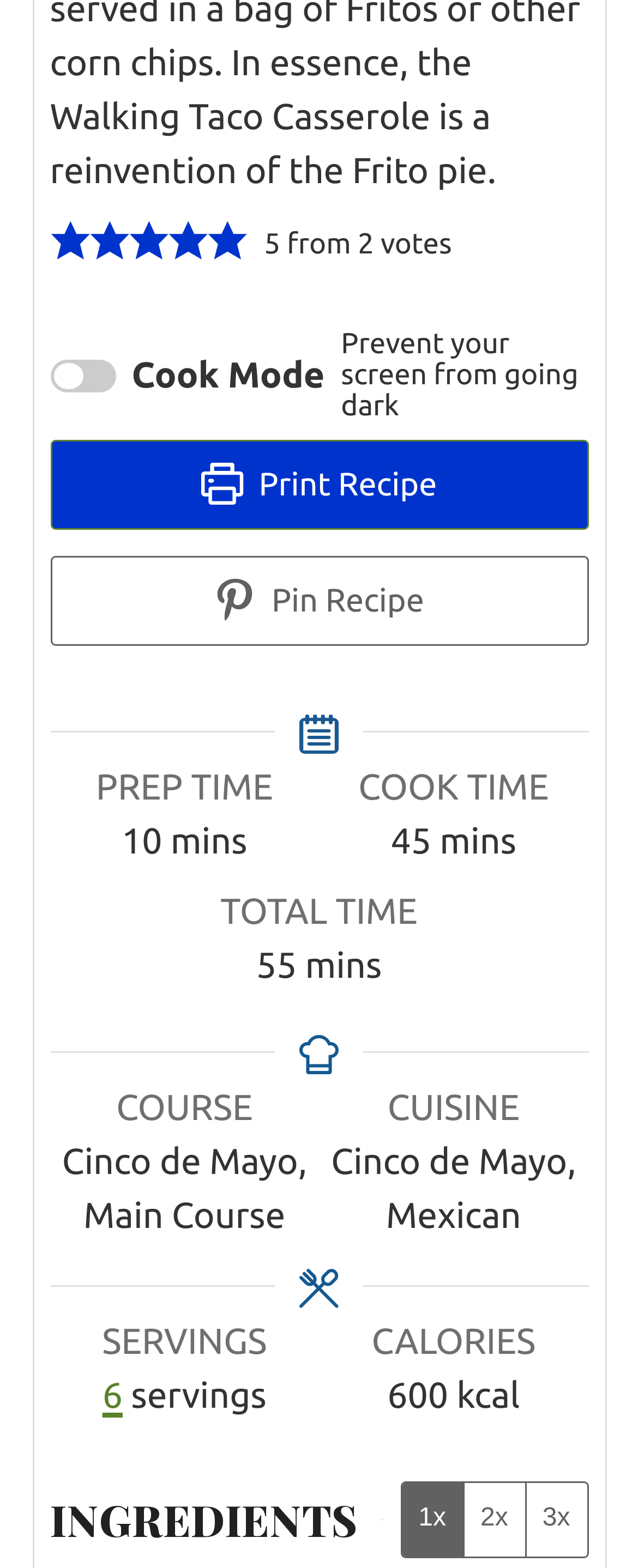Respond to the question below with a single word or phrase:
How many servings does this recipe yield?

6